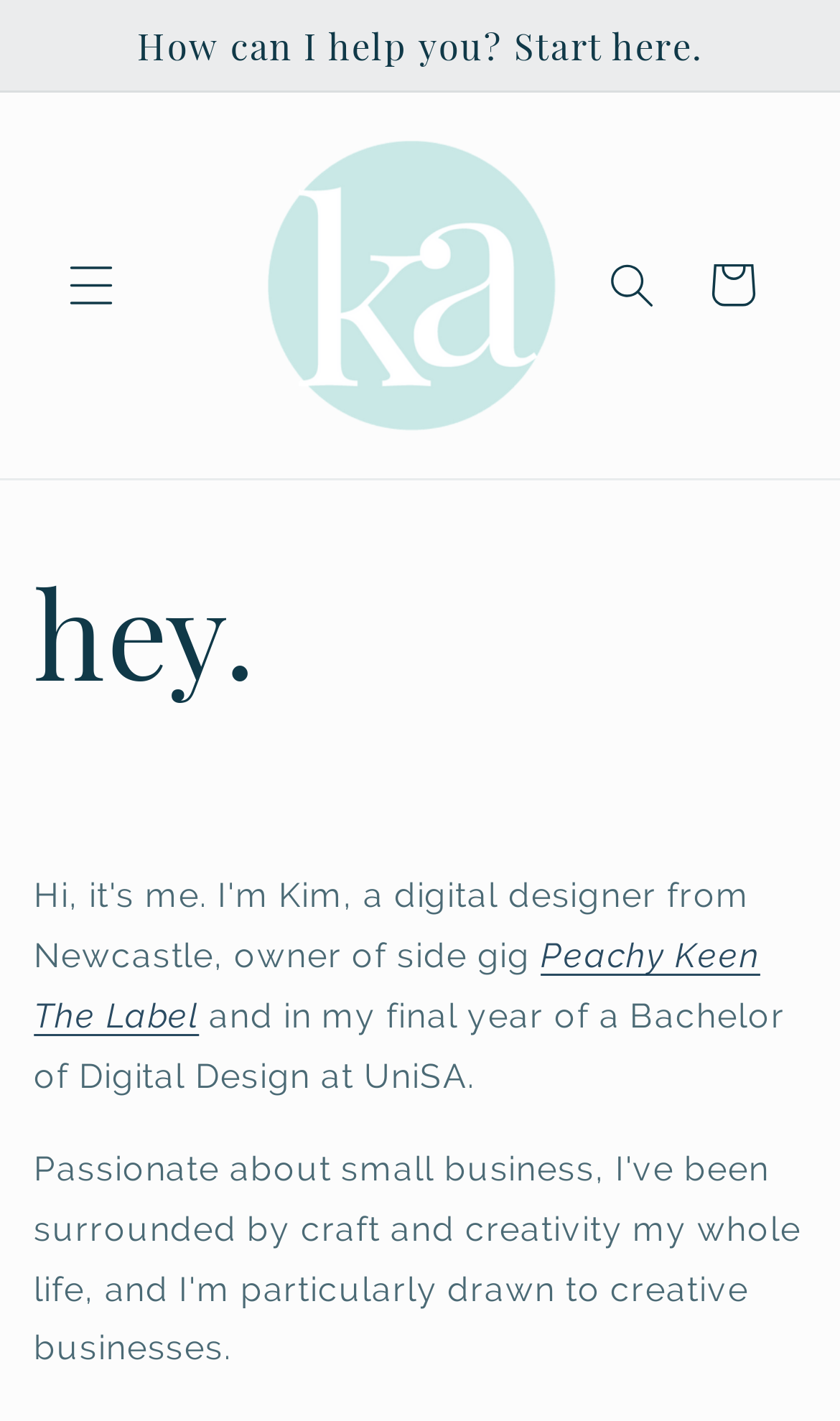Please respond to the question with a concise word or phrase:
What is the label owned by Kim?

Peachy Keen The Label